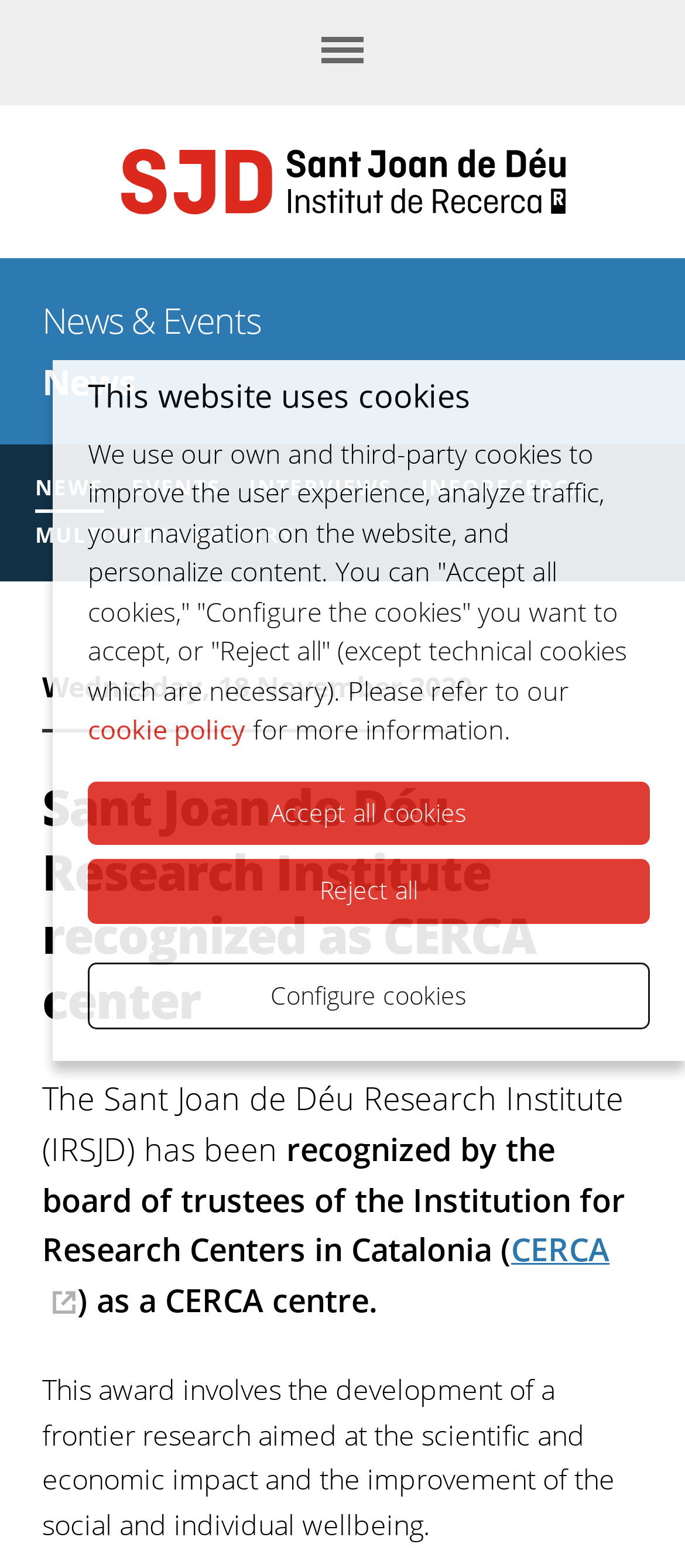Please specify the bounding box coordinates of the clickable region to carry out the following instruction: "Visit the CERCA website". The coordinates should be four float numbers between 0 and 1, in the format [left, top, right, bottom].

[0.062, 0.783, 0.89, 0.843]